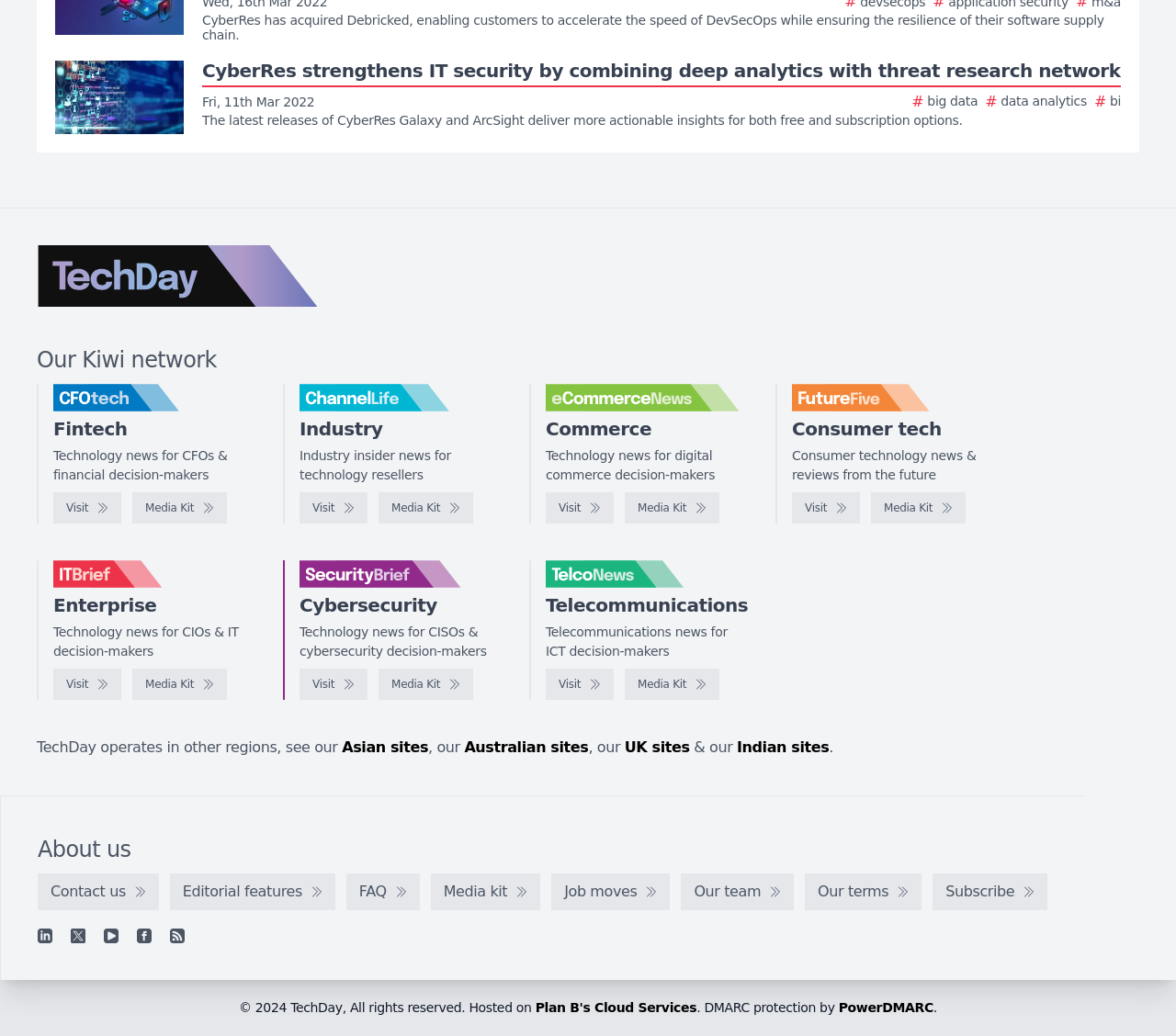Answer the question below with a single word or a brief phrase: 
How many logos are displayed on the webpage?

9